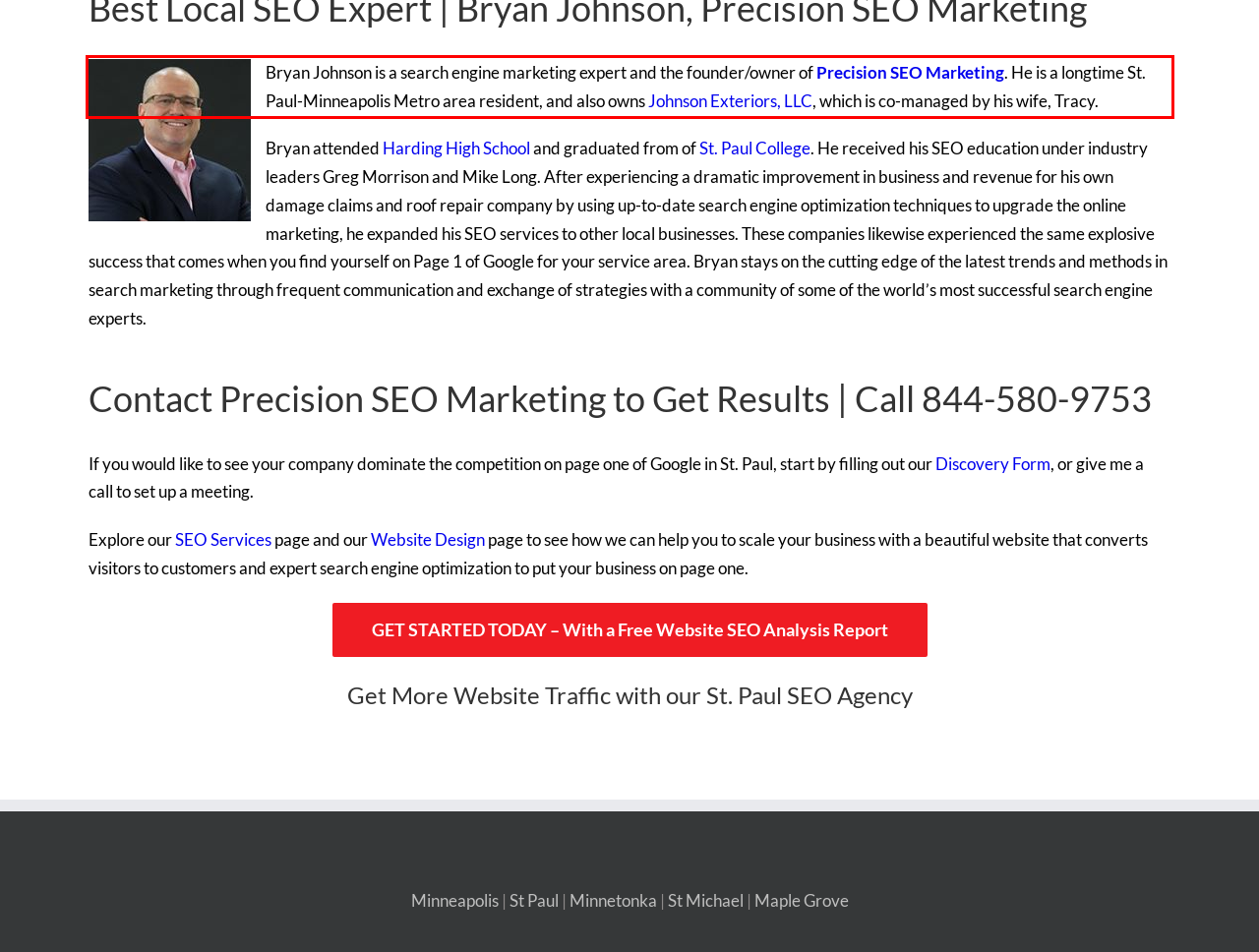Identify the text inside the red bounding box on the provided webpage screenshot by performing OCR.

Bryan Johnson is a search engine marketing expert and the founder/owner of Precision SEO Marketing. He is a longtime St. Paul-Minneapolis Metro area resident, and also owns Johnson Exteriors, LLC, which is co-managed by his wife, Tracy.